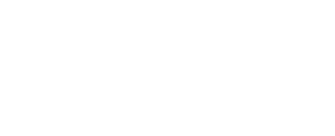What does the rhino suit symbolize?
Based on the content of the image, thoroughly explain and answer the question.

According to the caption, the rhino suit symbolizes the little girl's struggle to navigate her feelings and the challenges of connecting with her surroundings, which is a central theme of the story.